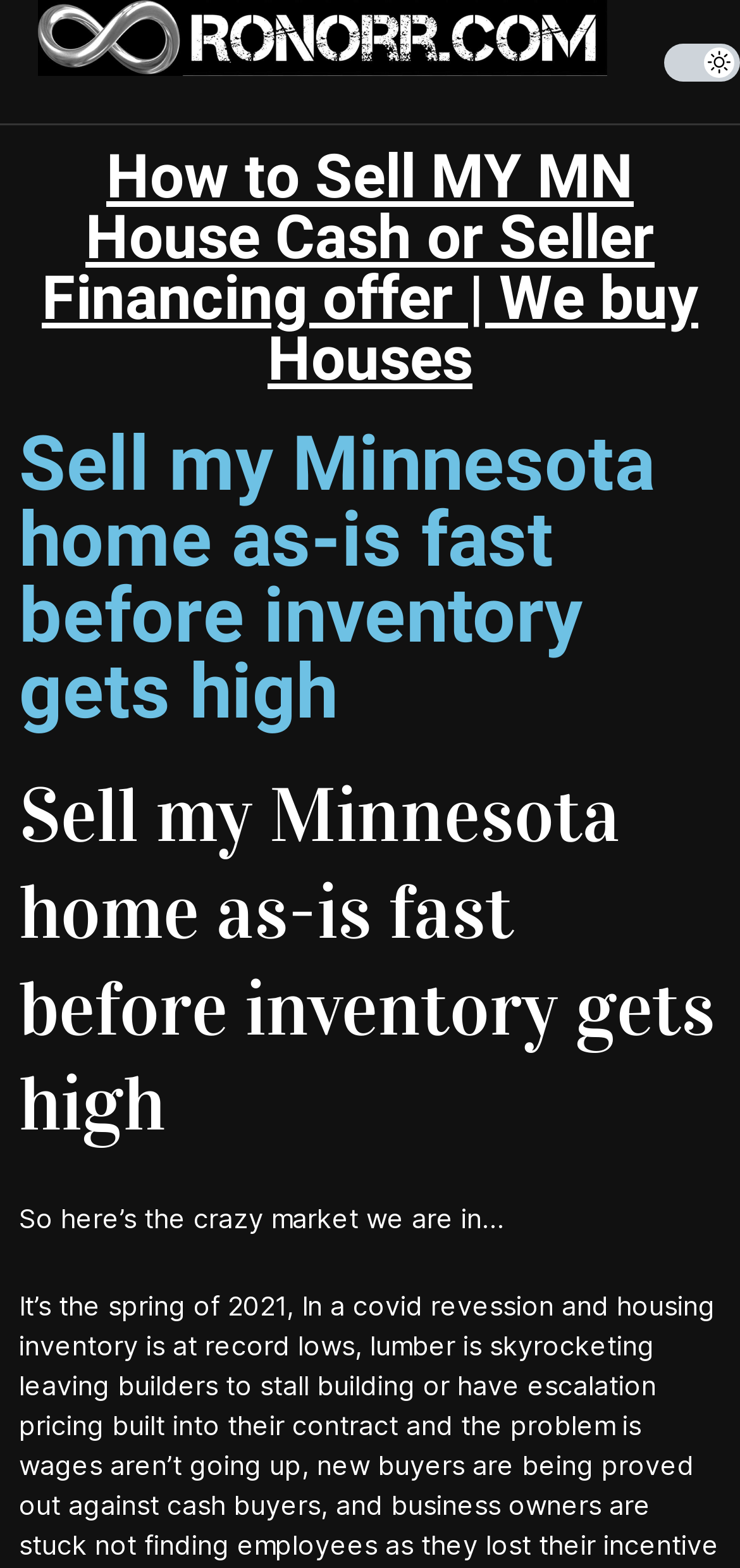What is the purpose of the webpage?
Respond with a short answer, either a single word or a phrase, based on the image.

To sell homes